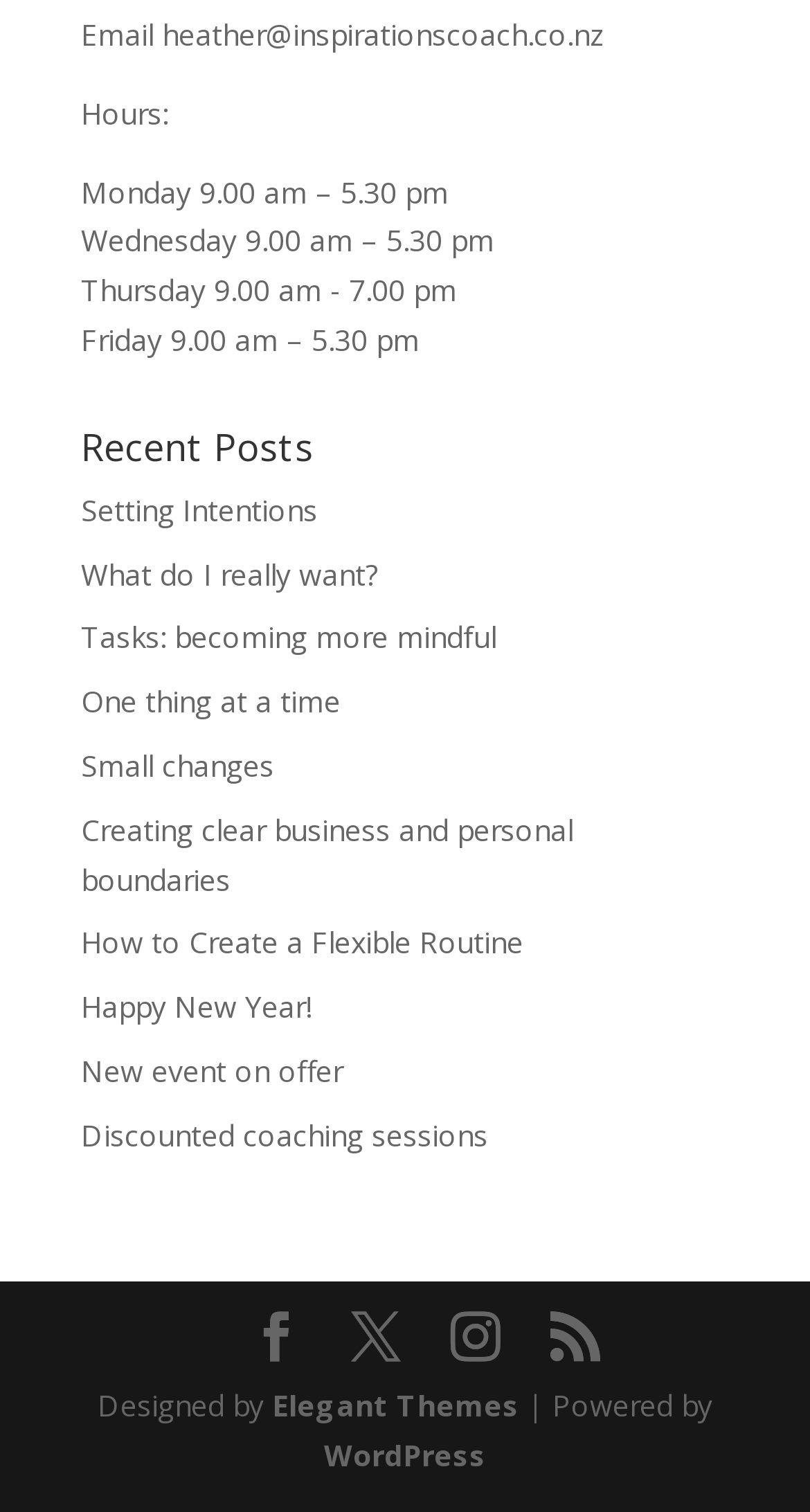Please identify the coordinates of the bounding box for the clickable region that will accomplish this instruction: "Visit the Elegant Themes website".

[0.336, 0.917, 0.641, 0.943]